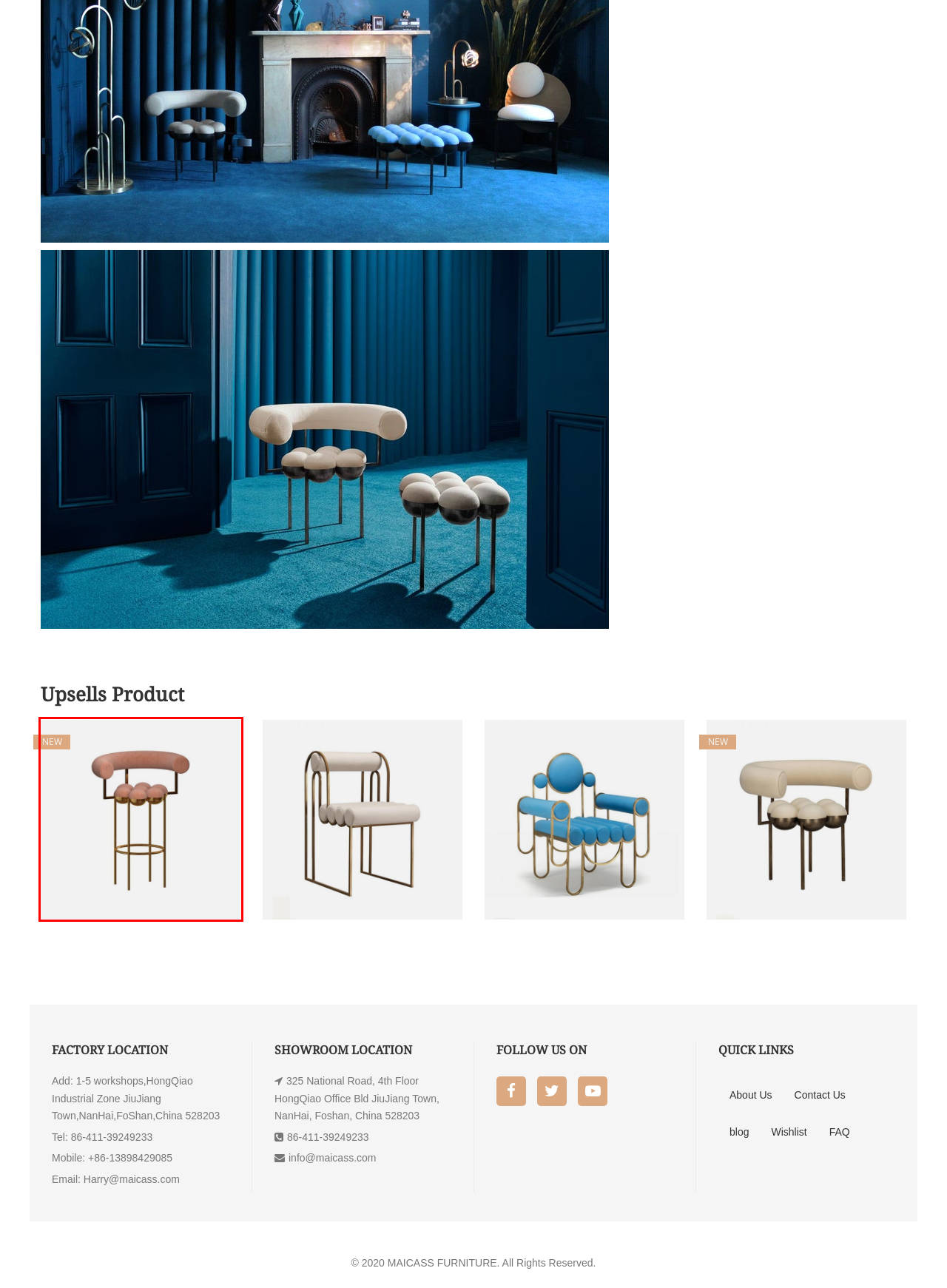You have a screenshot of a webpage with a red bounding box around an element. Choose the best matching webpage description that would appear after clicking the highlighted element. Here are the candidates:
A. Stool – MAICASS FURNITURE
B. blog – MAICASS FURNITURE
C. Pearl Bar Chair C051 – MAICASS FURNITURE
D. FAQ – MAICASS FURNITURE
E. Pearl Chair C049 – MAICASS FURNITURE
F. about us – MAICASS FURNITURE
G. Wishlist – MAICASS FURNITURE
H. Contact Us – MAICASS FURNITURE

C